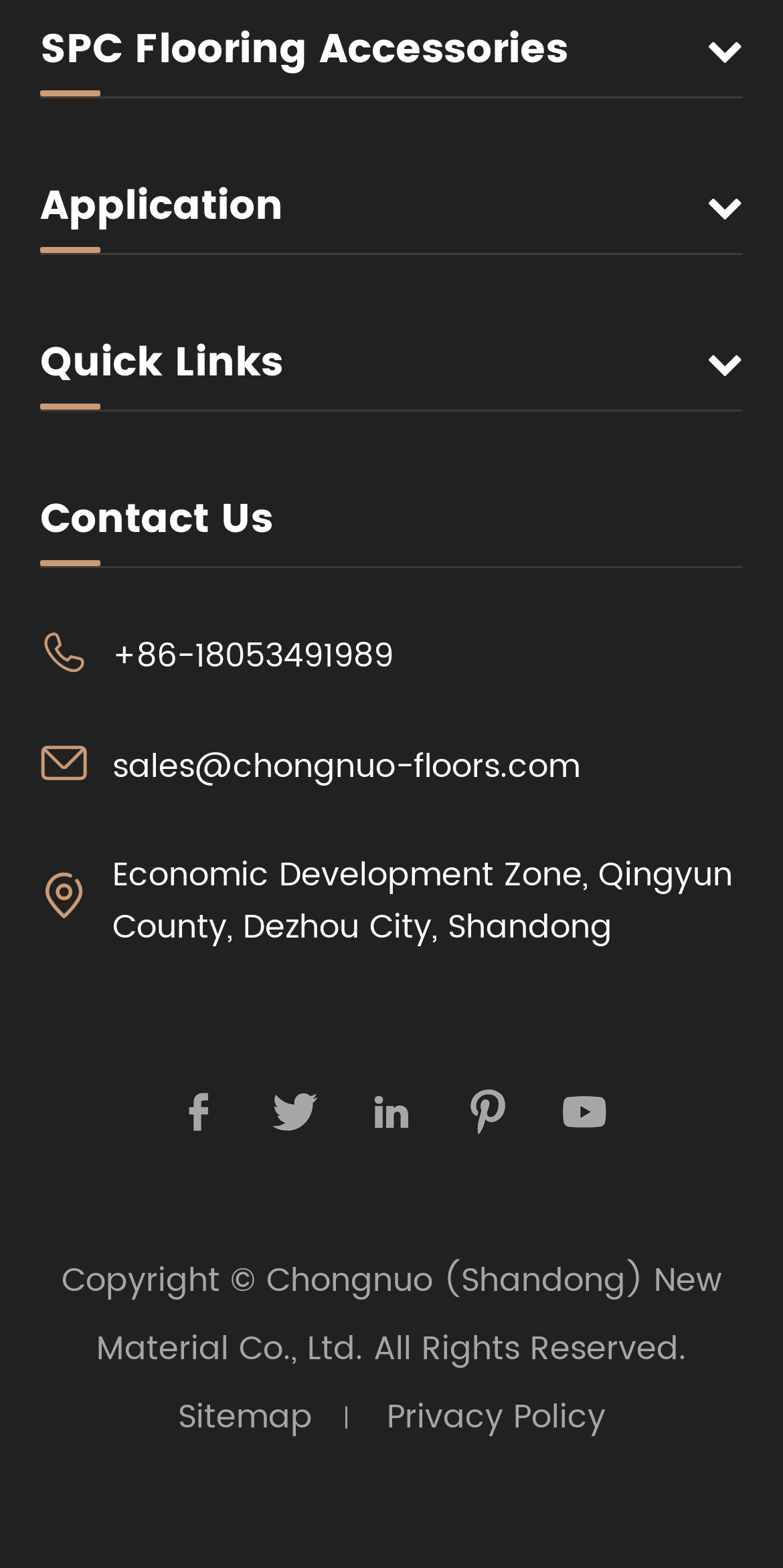Locate the bounding box coordinates of the element that should be clicked to fulfill the instruction: "Email sales@chongnuo-floors.com".

[0.144, 0.473, 0.741, 0.506]